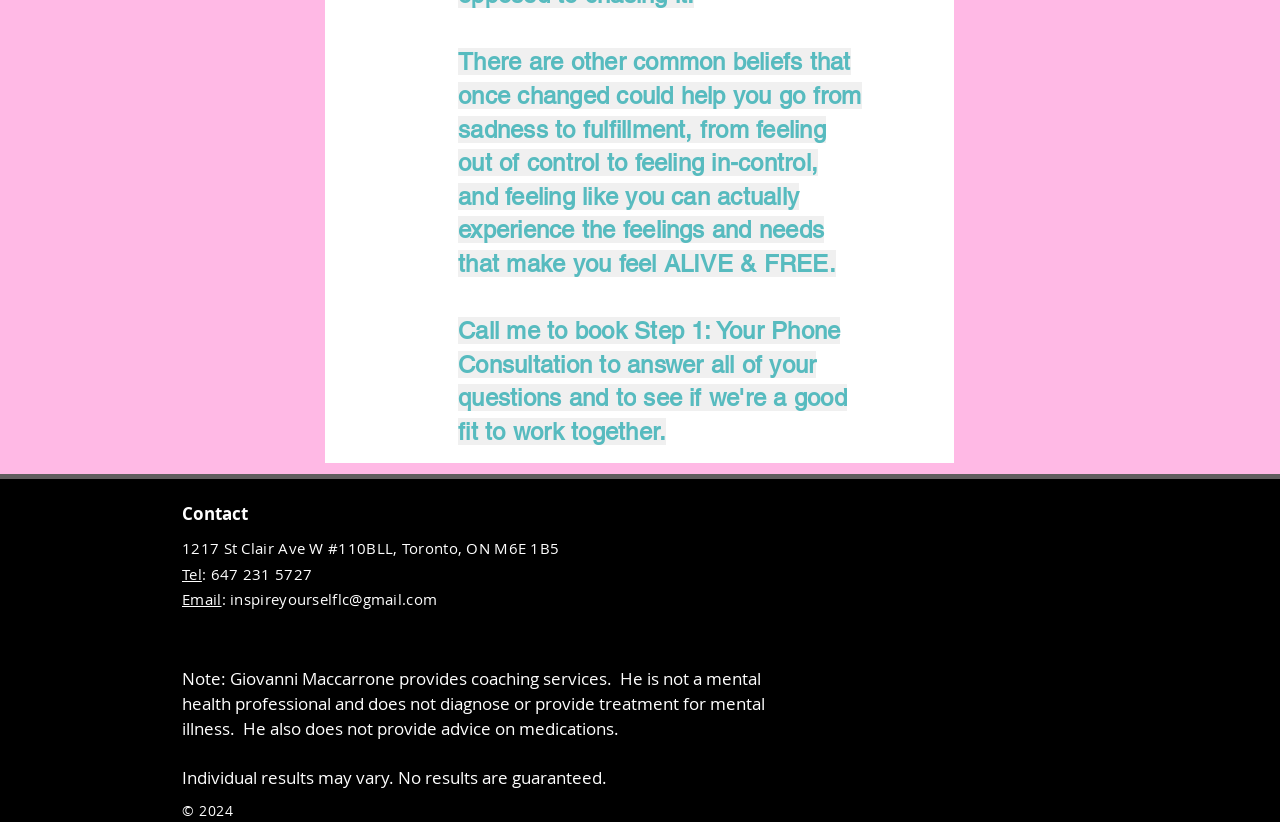What is the purpose of the initial phone consultation?
Using the image, provide a detailed and thorough answer to the question.

The purpose of the initial phone consultation is mentioned in the text above the 'Call me to book' section, which states that the consultation is an opportunity to answer all of your questions.